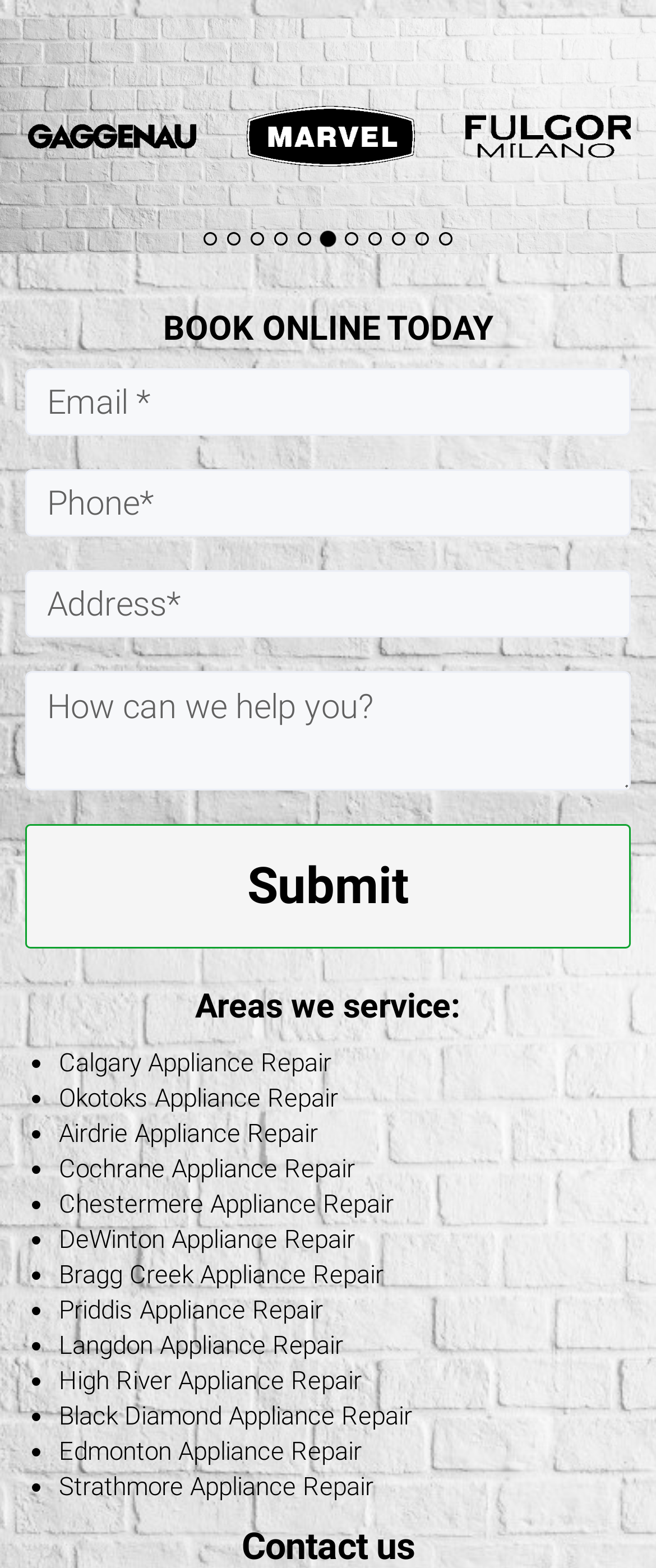Answer briefly with one word or phrase:
What is the call-to-action on this webpage?

BOOK ONLINE TODAY